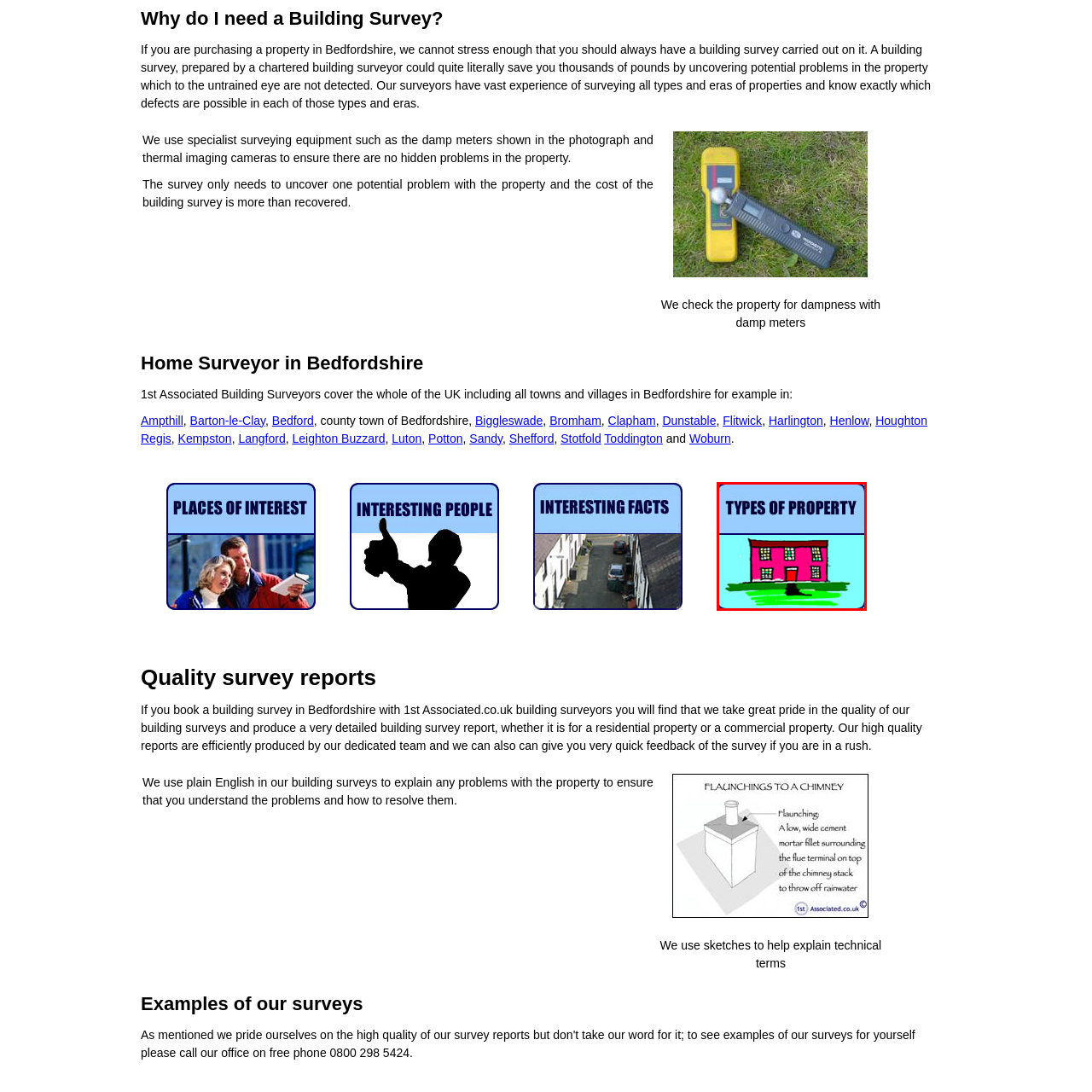Provide a comprehensive description of the content within the red-highlighted area of the image.

This image highlights various types of properties, featuring a colorful illustration of a pink house set against a light blue background. The house, characterized by its prominent windows and a red door, is depicted on a grassy patch. The caption above reads "TYPES OF PROPERTY," indicating the topic's focus, likely within a discussion about real estate or building surveys. This visual aims to engage viewers by providing a friendly representation of homes, emphasizing the diversity and appeal of different property types relevant to potential buyers or survey clients.